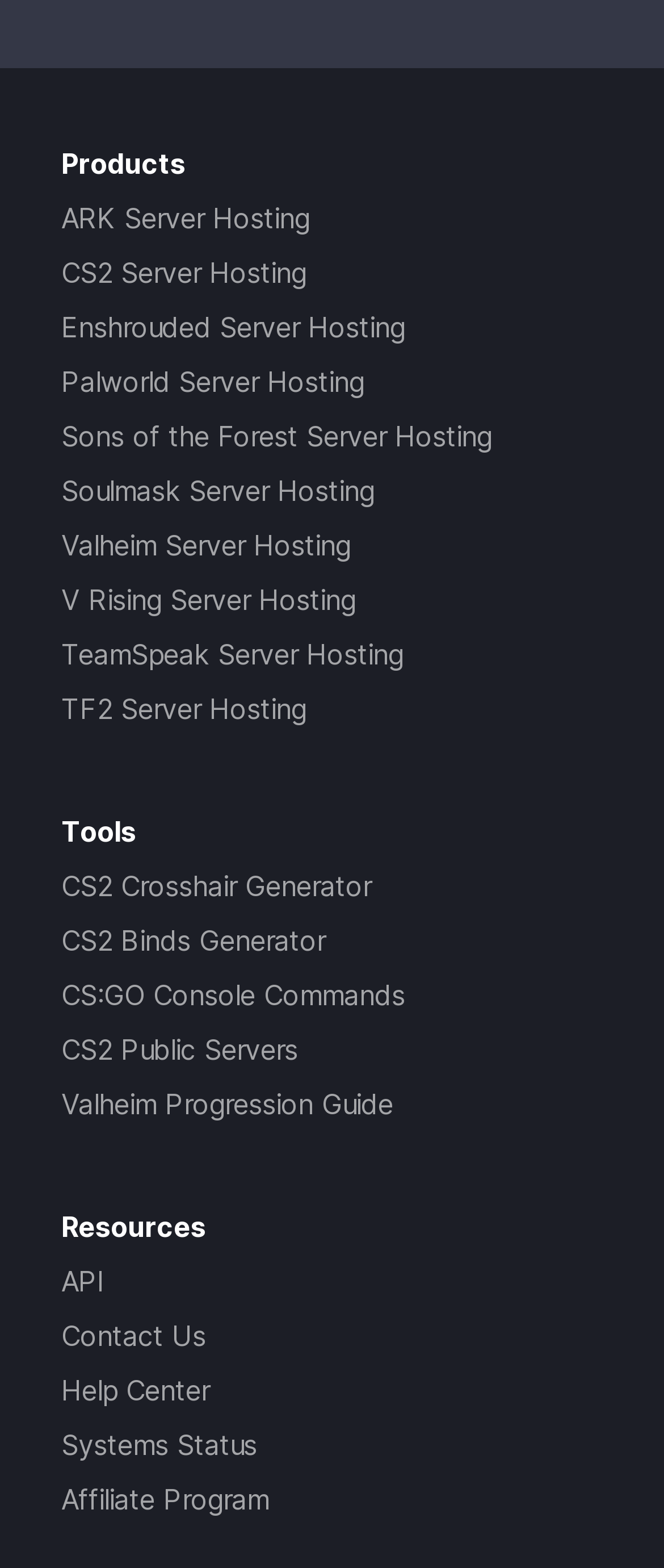Please provide the bounding box coordinates in the format (top-left x, top-left y, bottom-right x, bottom-right y). Remember, all values are floating point numbers between 0 and 1. What is the bounding box coordinate of the region described as: parent_node: Impello Global

None